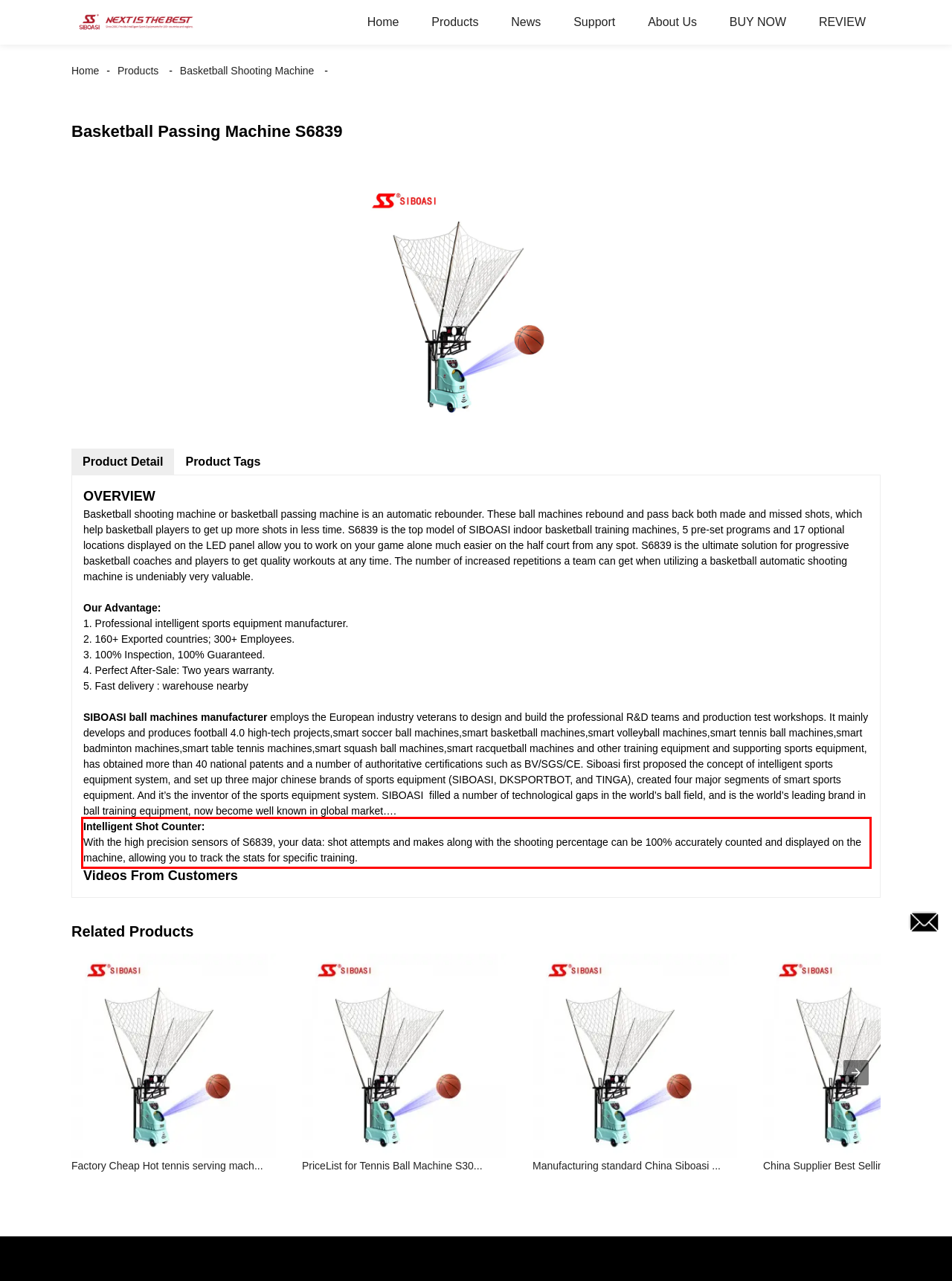Using the provided screenshot, read and generate the text content within the red-bordered area.

Intelligent Shot Counter: With the high precision sensors of S6839, your data: shot attempts and makes along with the shooting percentage can be 100% accurately counted and displayed on the machine, allowing you to track the stats for specific training.